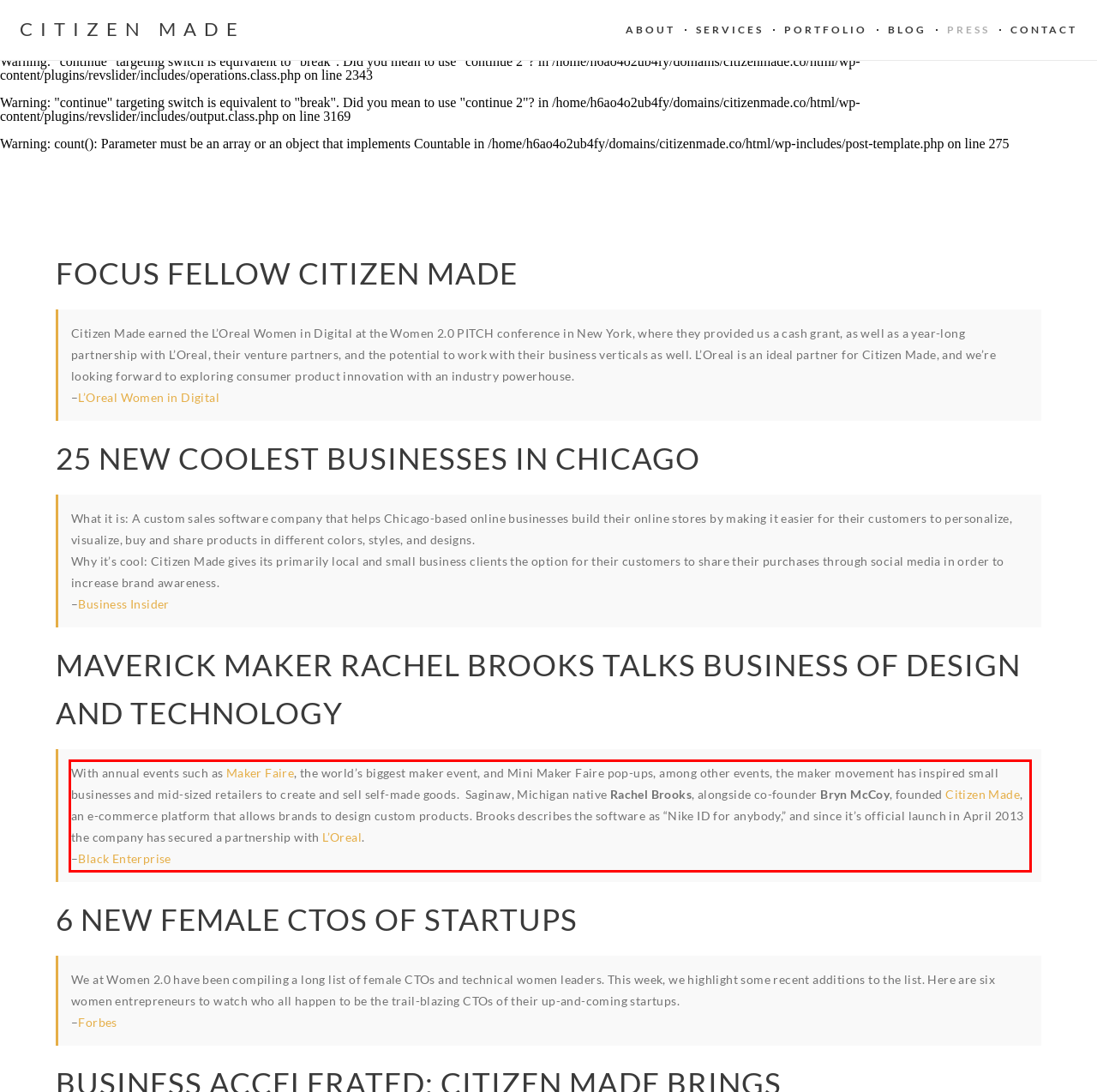From the provided screenshot, extract the text content that is enclosed within the red bounding box.

With annual events such as Maker Faire, the world’s biggest maker event, and Mini Maker Faire pop-ups, among other events, the maker movement has inspired small businesses and mid-sized retailers to create and sell self-made goods. Saginaw, Michigan native Rachel Brooks, alongside co-founder Bryn McCoy, founded Citizen Made, an e-commerce platform that allows brands to design custom products. Brooks describes the software as “Nike ID for anybody,” and since it’s official launch in April 2013 the company has secured a partnership with L’Oreal. –Black Enterprise